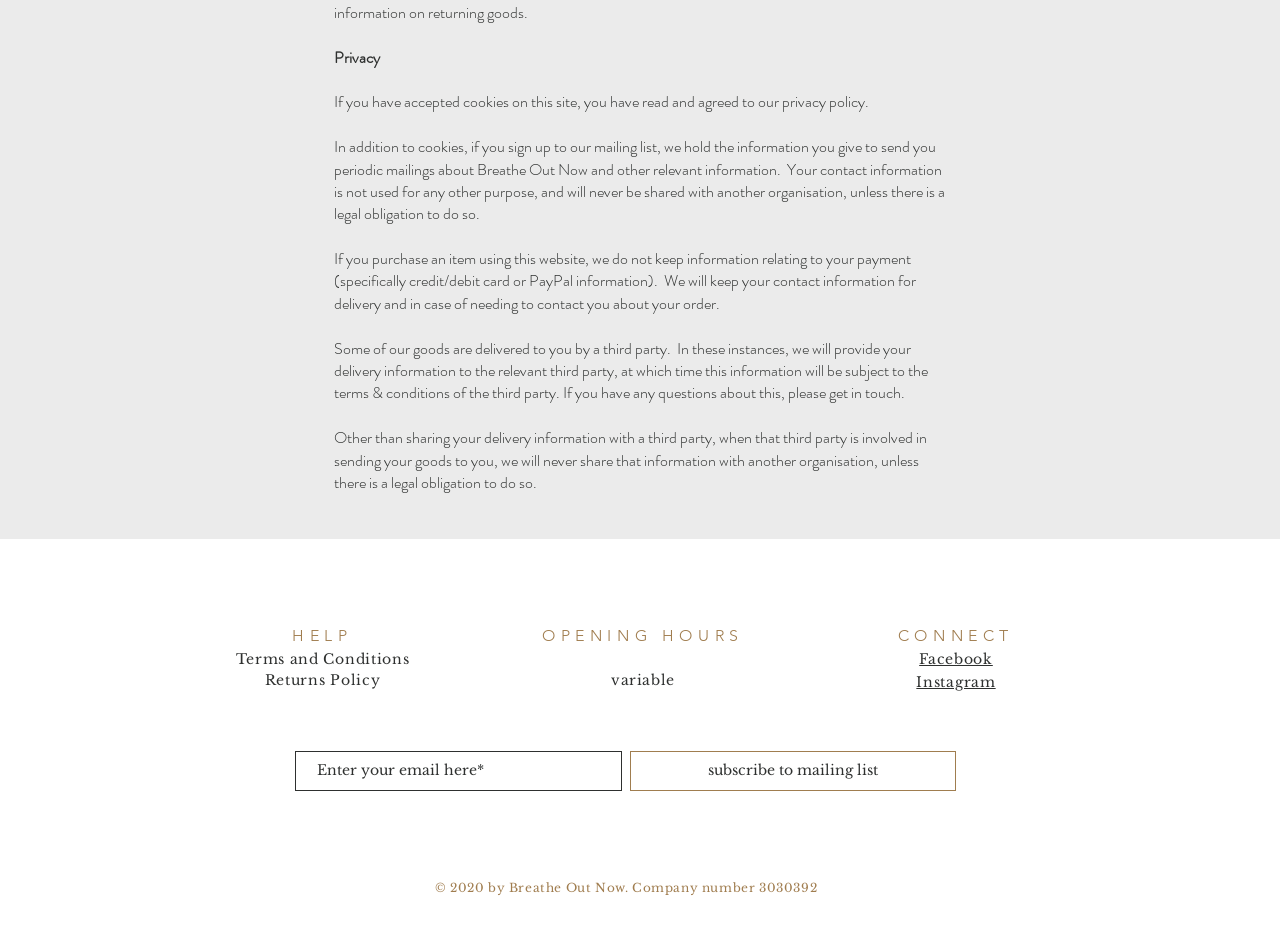Give a one-word or short phrase answer to the question: 
What social media platforms are available to connect with?

Facebook and Instagram